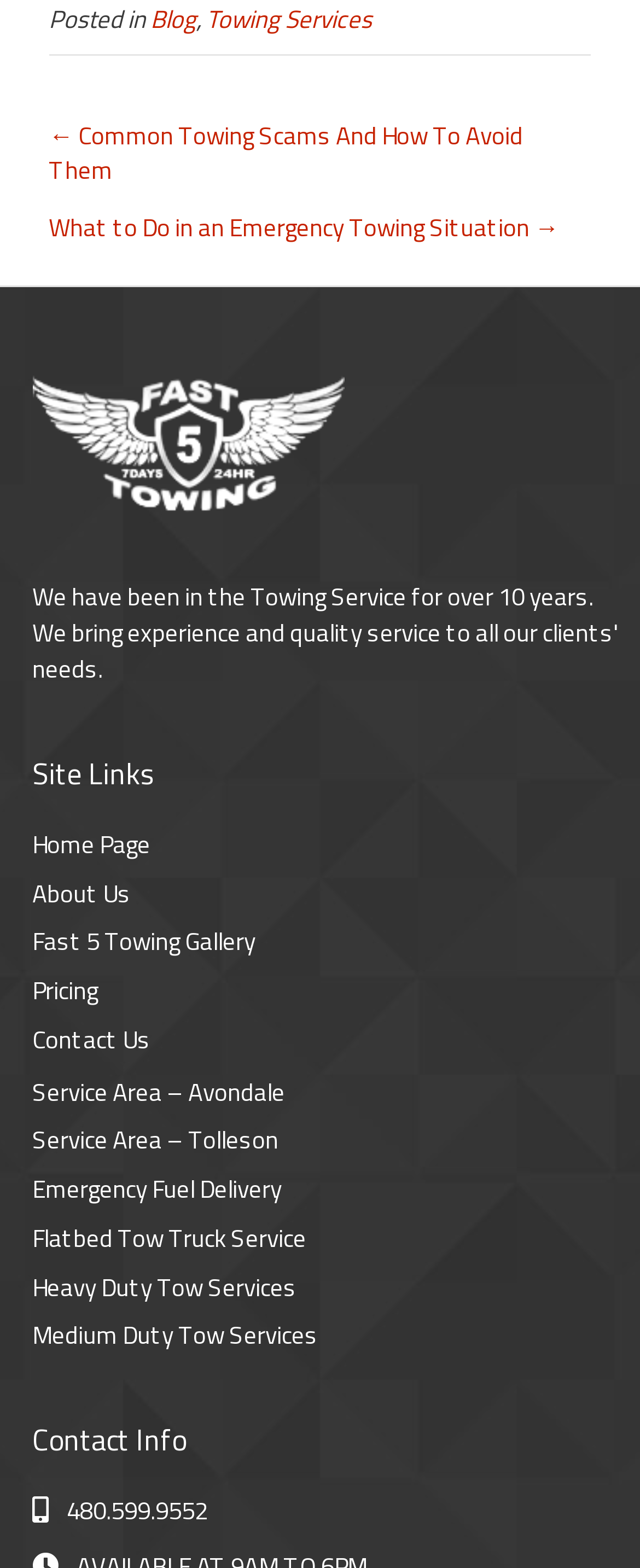What areas does Fast 5 Towing serve?
Look at the image and provide a short answer using one word or a phrase.

Avondale and Tolleson